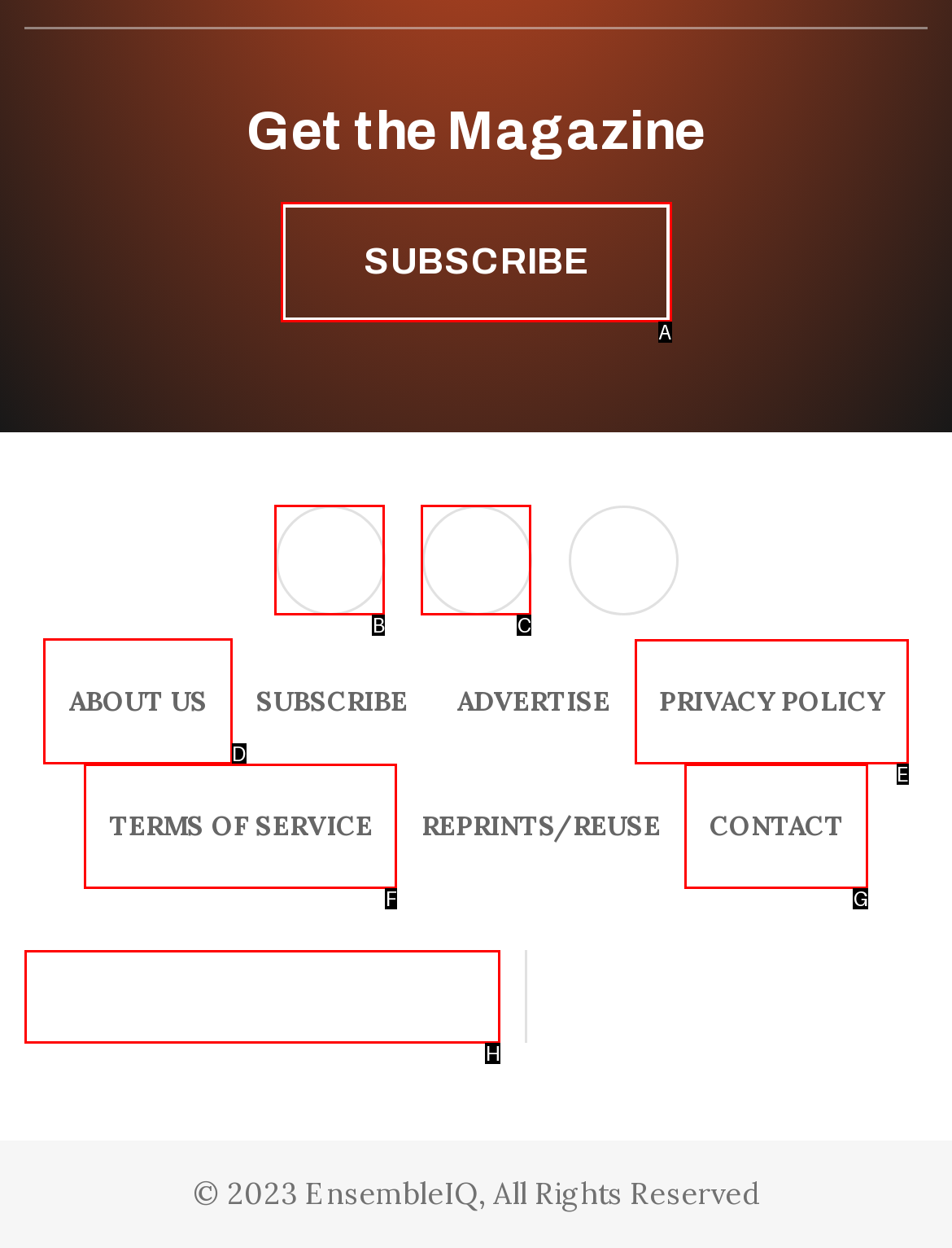From the given options, choose the one to complete the task: Go to the ABOUT US page
Indicate the letter of the correct option.

D